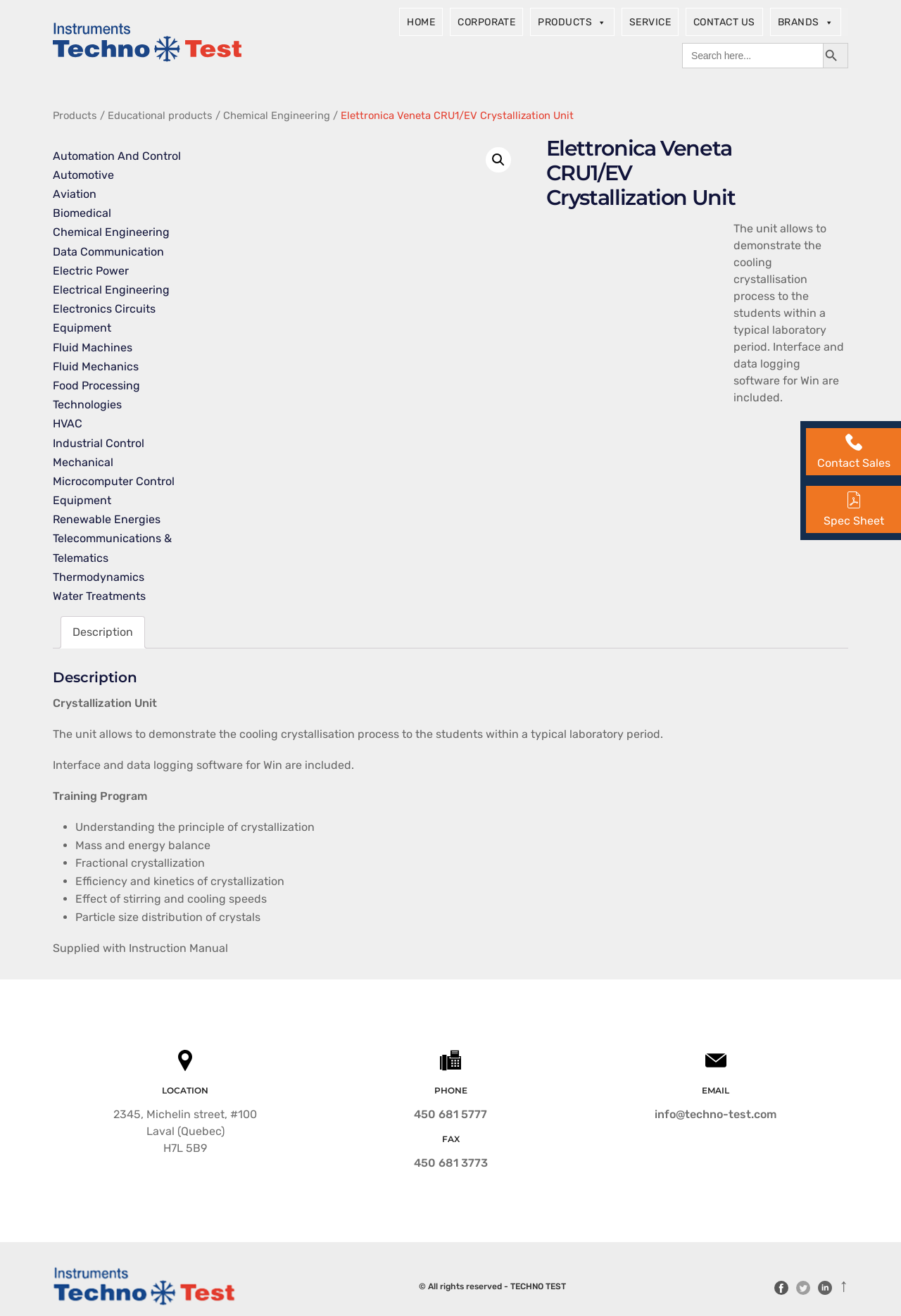Find the bounding box coordinates corresponding to the UI element with the description: "Brands". The coordinates should be formatted as [left, top, right, bottom], with values as floats between 0 and 1.

[0.854, 0.006, 0.934, 0.027]